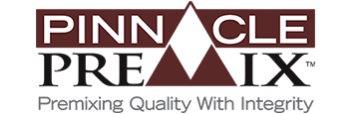What is the tagline of Pinnacle Premix?
Examine the image and give a concise answer in one word or a short phrase.

Premixing Quality With Integrity